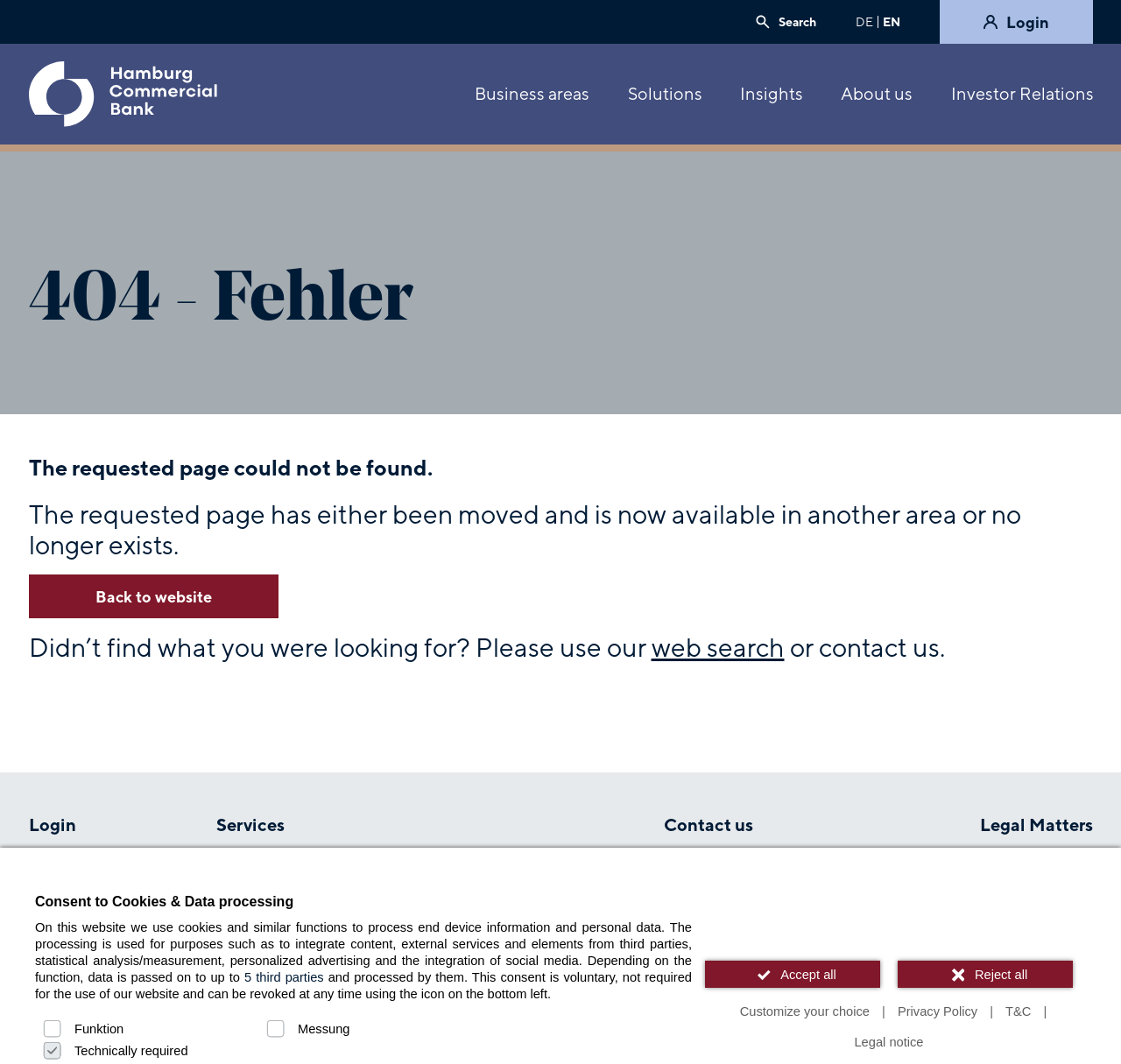What is the purpose of the cookies and data processing on this website?
Answer the question with a detailed explanation, including all necessary information.

According to the text, the cookies and data processing on this website are used for purposes such as integrating content, external services, and elements from third parties, statistical analysis, measurement, personalized advertising, and the integration of social media.